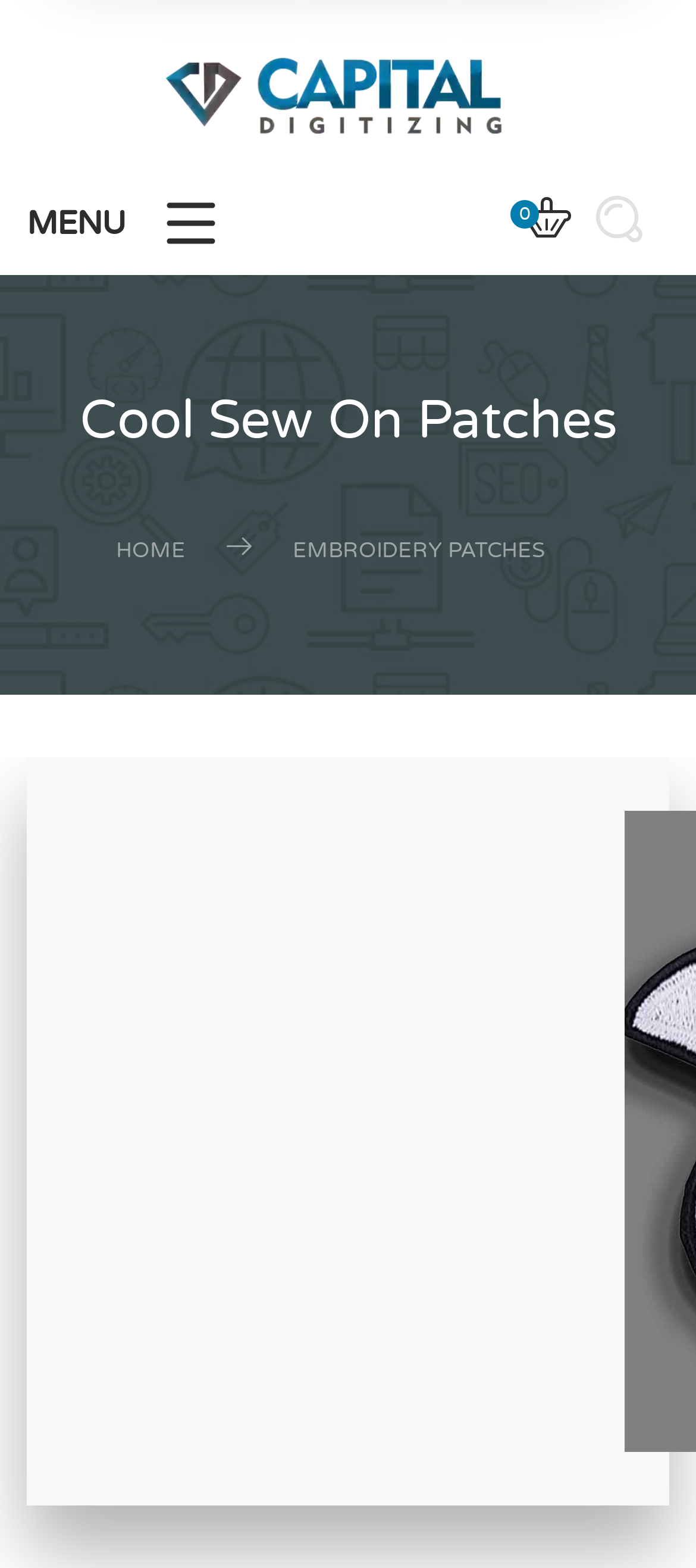What is the main product category?
Utilize the image to construct a detailed and well-explained answer.

I looked at the content of the webpage and found that the main product category is Embroidery Patches, which is also mentioned in the link 'EMBROIDERY PATCHES'.